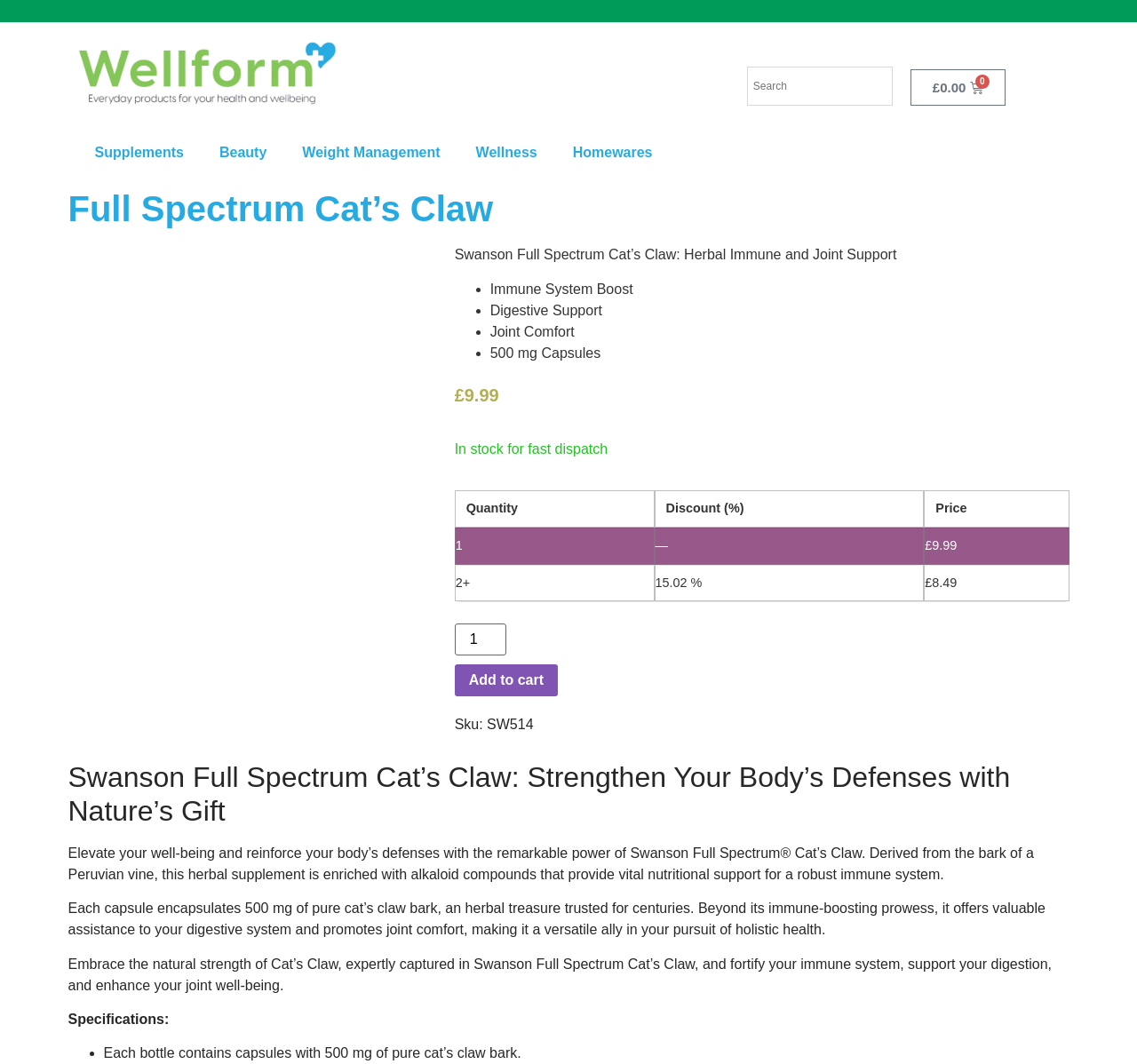Based on the description "weight loss", find the bounding box of the specified UI element.

None